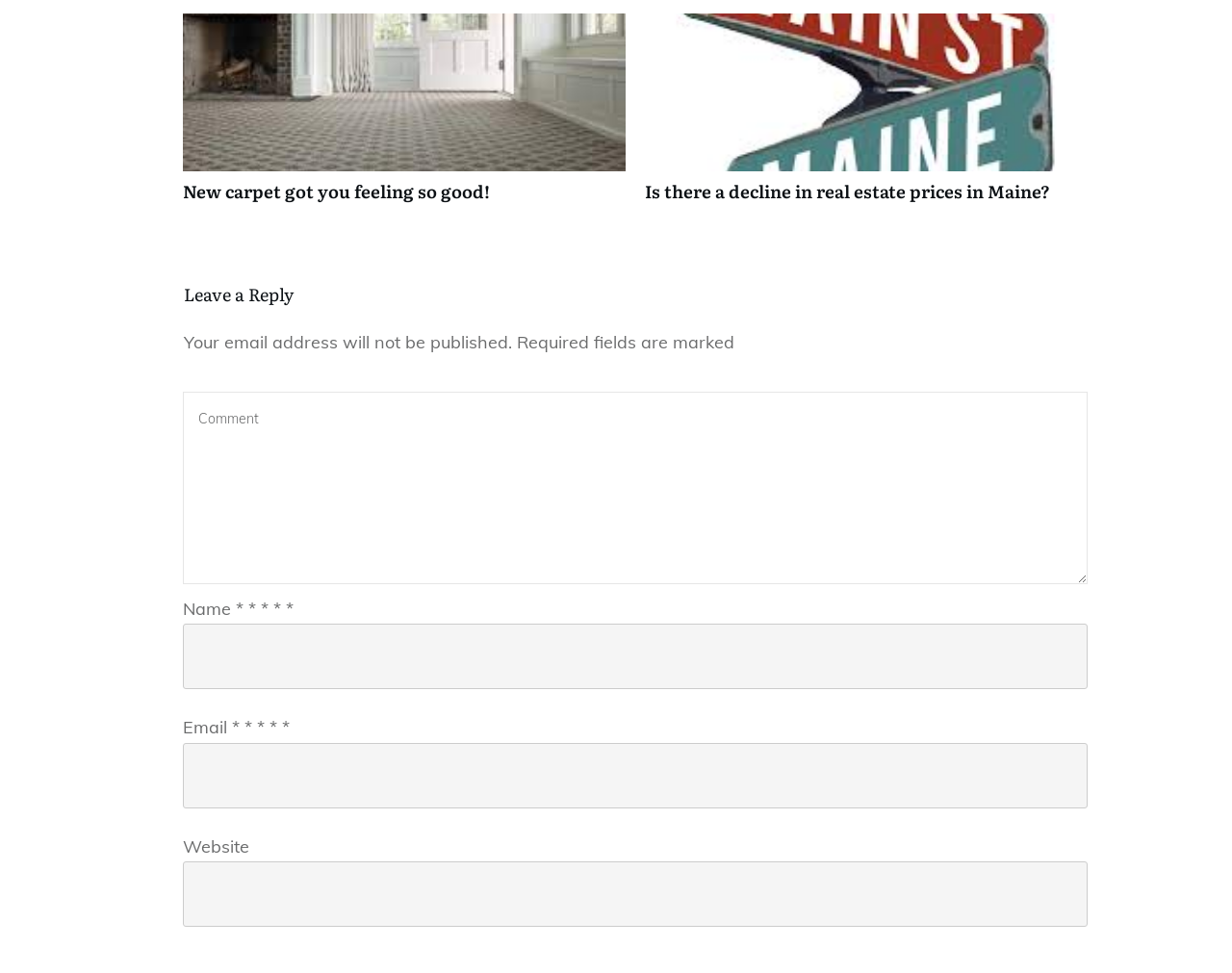Determine the bounding box coordinates of the clickable element necessary to fulfill the instruction: "Leave a comment". Provide the coordinates as four float numbers within the 0 to 1 range, i.e., [left, top, right, bottom].

[0.148, 0.402, 0.883, 0.6]